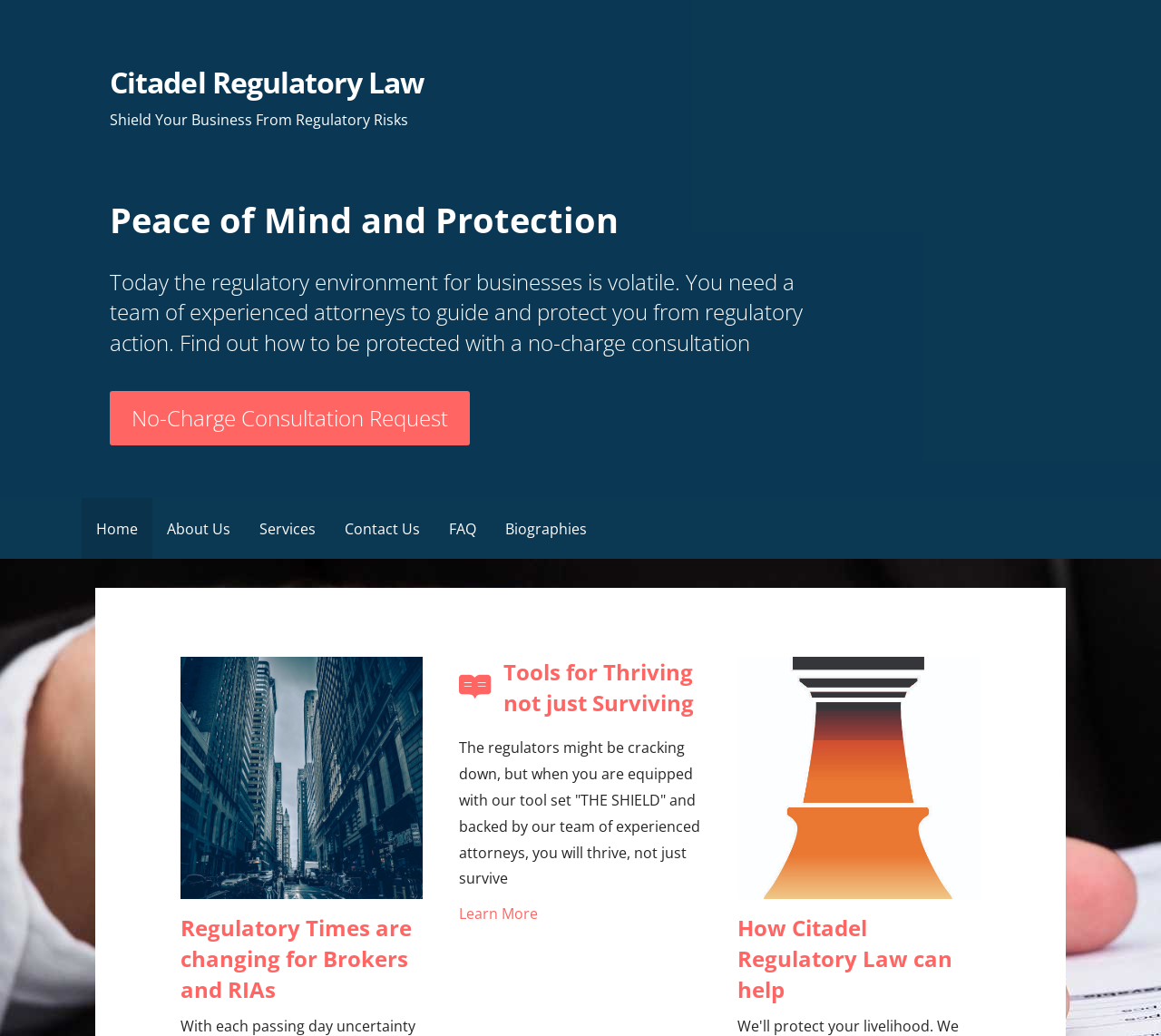Please identify the bounding box coordinates of the clickable area that will fulfill the following instruction: "Read about 'How Citadel Regulatory Law can help'". The coordinates should be in the format of four float numbers between 0 and 1, i.e., [left, top, right, bottom].

[0.636, 0.881, 0.821, 0.969]